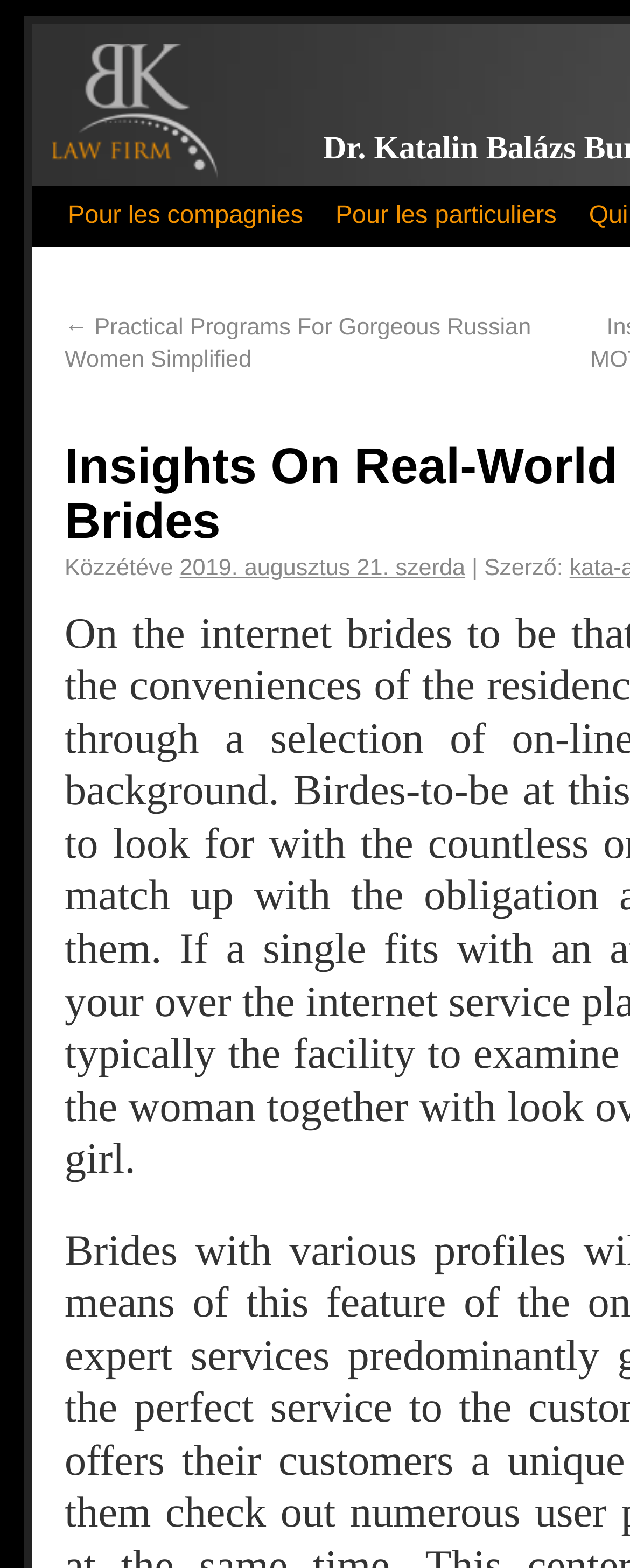Generate a comprehensive description of the webpage content.

The webpage appears to be a blog or article page, with a focus on catalog brides and related topics. At the top, there is a header section with three links: "Dr. Katalin Balázs Bureau d'avocat" on the left, "Pour les compagnies" in the middle, and "Pour les particuliers" on the right. 

Below the header, there is a prominent link titled "← Practical Programs For Gorgeous Russian Women Simplified", which suggests that the article or blog post is related to Russian women or dating. 

To the right of this link, there are three short pieces of text: "Közzétéve", a date "2019. augusztus 21. szerda", and a vertical bar "|". These elements are likely part of a metadata section, indicating when the article was published. 

Finally, there is a "Szerző:" label, which is Hungarian for "Author:", suggesting that the webpage is written in Hungarian or targets a Hungarian audience.